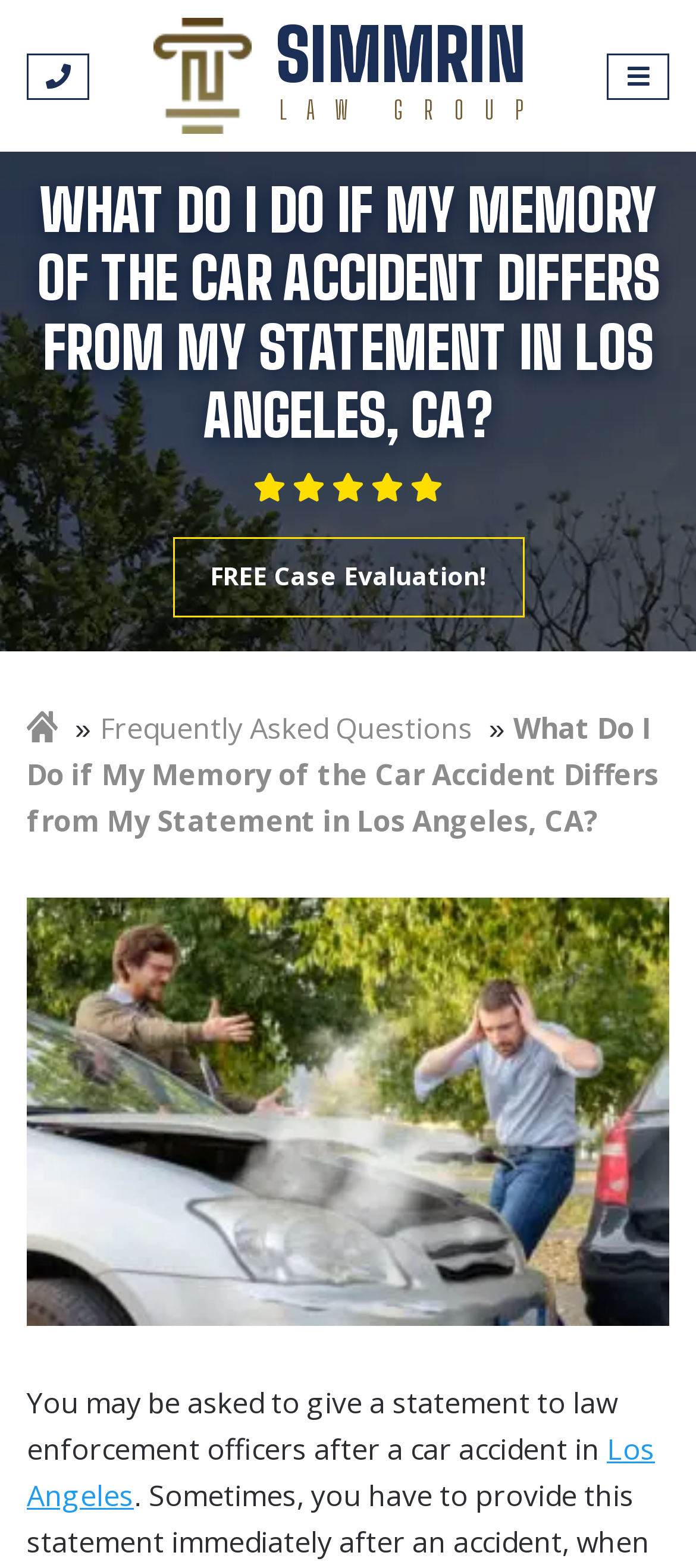Where did the car accident occur?
Please answer the question with as much detail and depth as you can.

The location of the car accident can be found in the text 'What Do I Do if My Memory of the Car Accident Differs from My Statement in Los Angeles, CA?' which is repeated throughout the webpage.